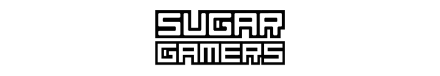Based on the image, please respond to the question with as much detail as possible:
What is emphasized in the logo's font style?

The logo displays the word 'SUGAR' in a bold, stylized font, which emphasizes a vibrant and dynamic identity, reflecting the mission of Sugar Gamers to cultivate a diverse and inclusive space for women and underrepresented groups within geek culture.